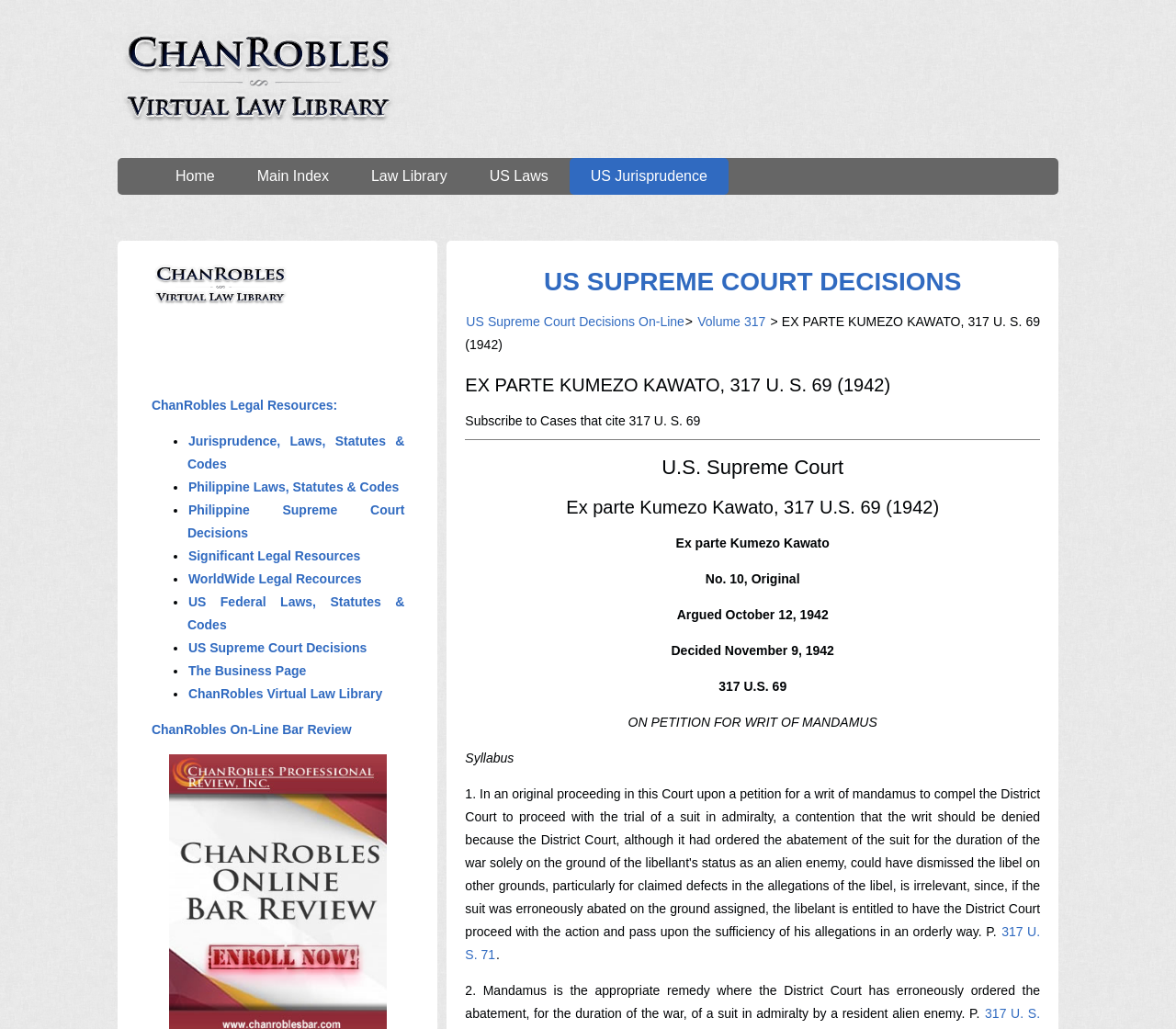Please find the bounding box coordinates of the element that must be clicked to perform the given instruction: "Visit the 'ChanRobles Virtual Law Library' page". The coordinates should be four float numbers from 0 to 1, i.e., [left, top, right, bottom].

[0.159, 0.667, 0.326, 0.681]